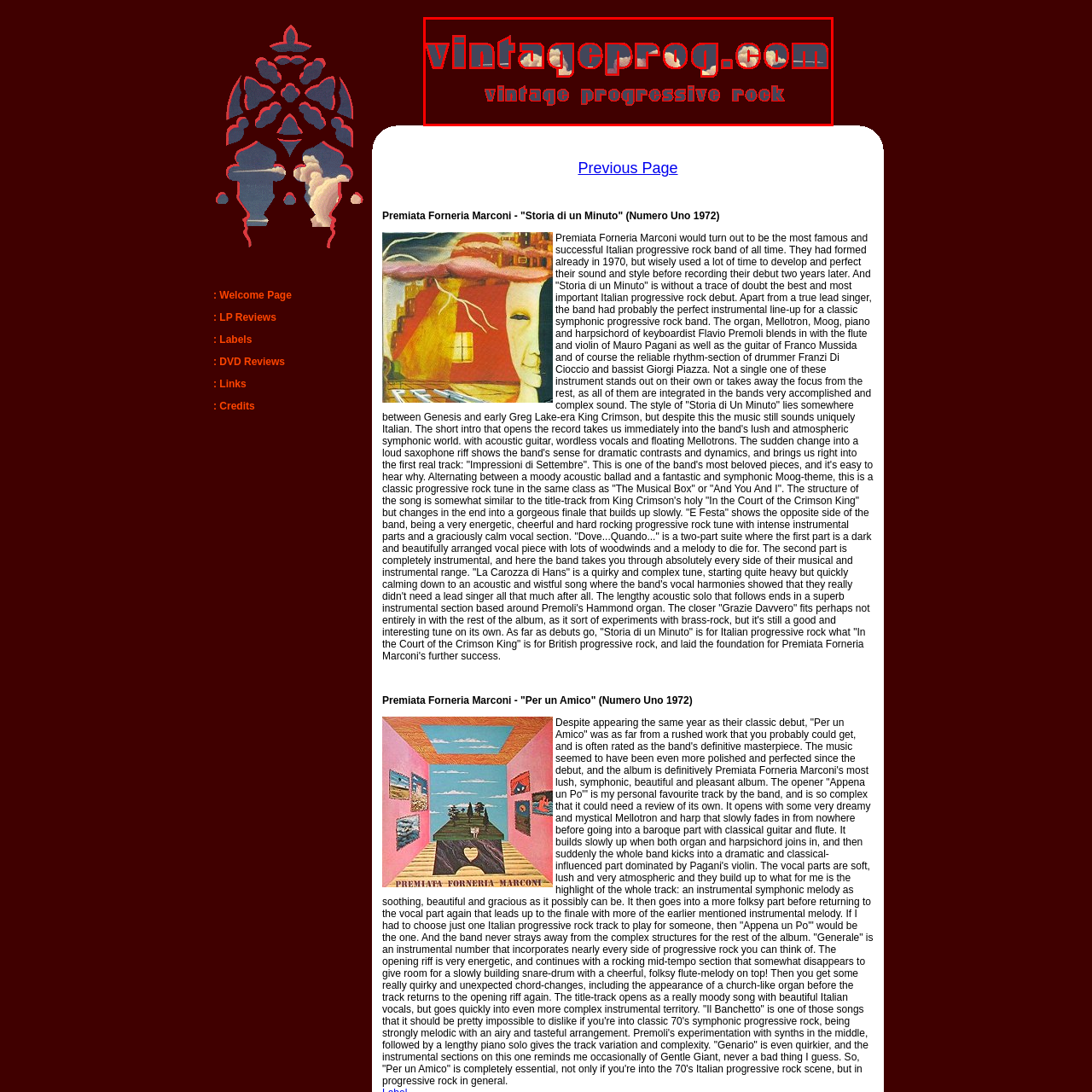Provide an elaborate description of the image marked by the red boundary.

The image features the logo of "vintageprog.com," a website dedicated to celebrating vintage progressive rock music. The logo combines vibrant red text with a stylized design, showcasing the site’s commitment to this distinct musical genre. The use of bold typography emphasizes the site's focus on classic progressive rock, enticing visitors to explore its rich history and iconic bands. The background of the logo includes abstract imagery that enhances the artistic flair associated with progressive rock, reflecting its experimental and intricate musical style. This site serves as a resource for enthusiasts seeking information on classic albums, artists, and the evolution of progressive rock music.